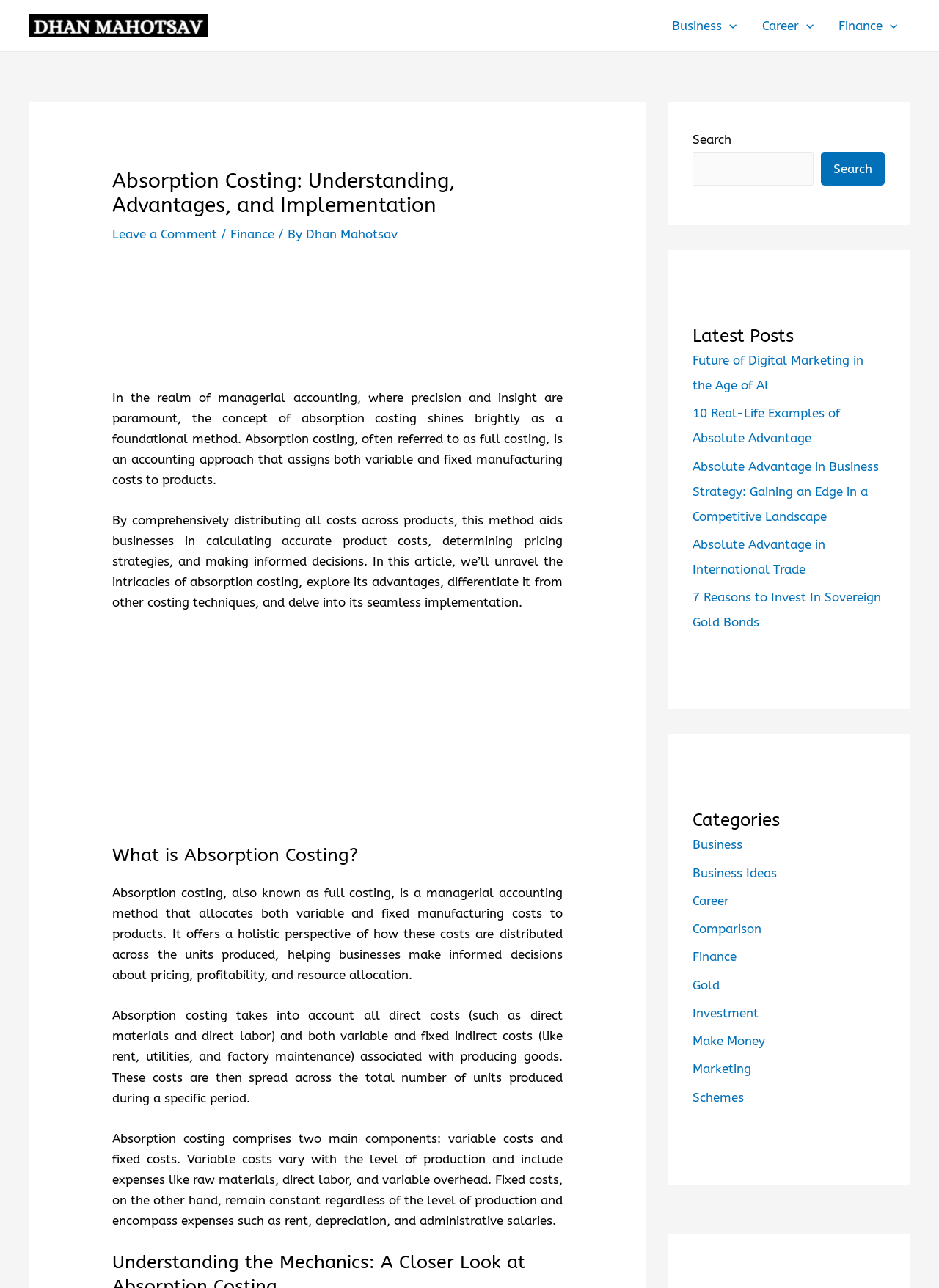What is the logo of the website?
Your answer should be a single word or phrase derived from the screenshot.

Dhan Mahotsav Logo